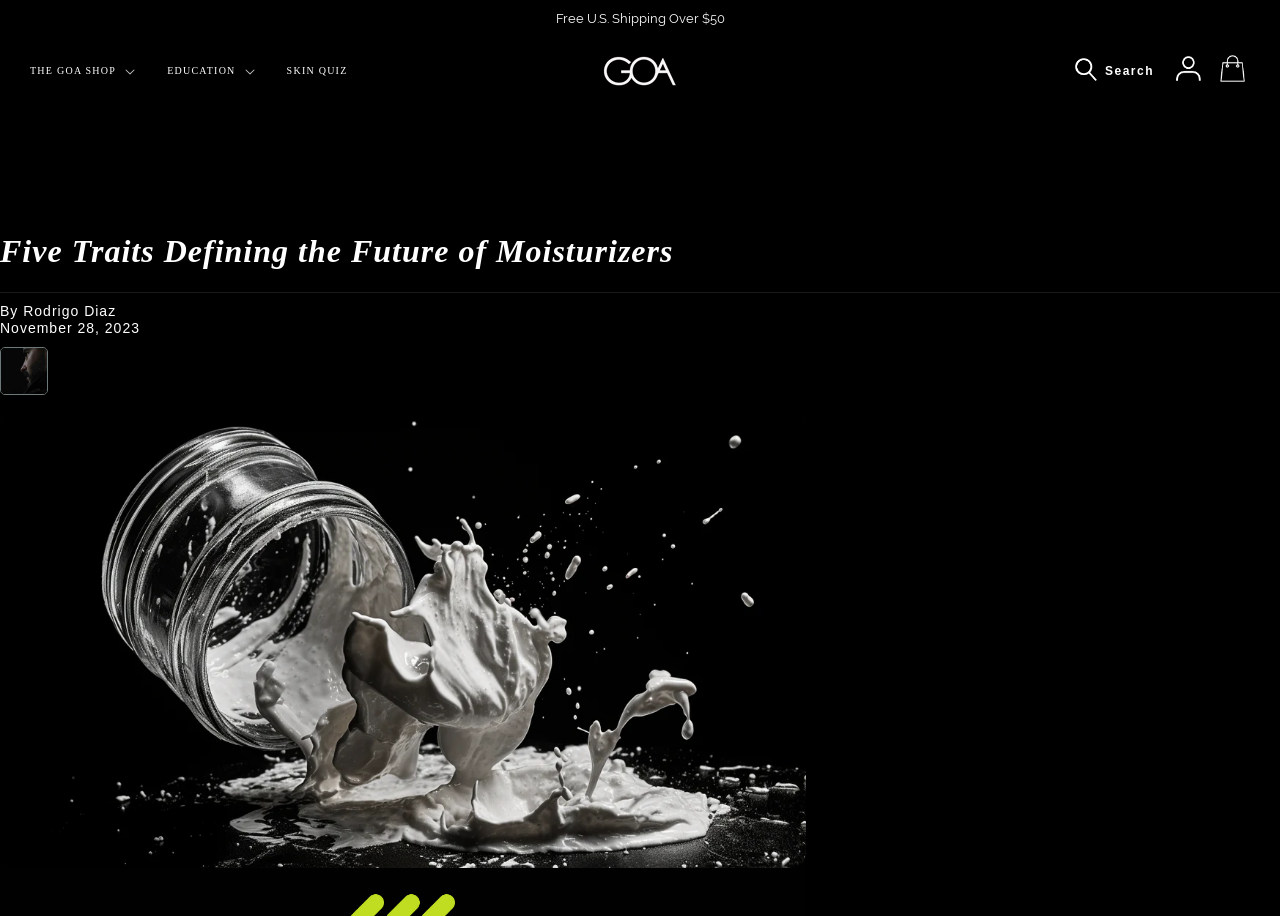Extract the heading text from the webpage.

Five Traits Defining the Future of Moisturizers